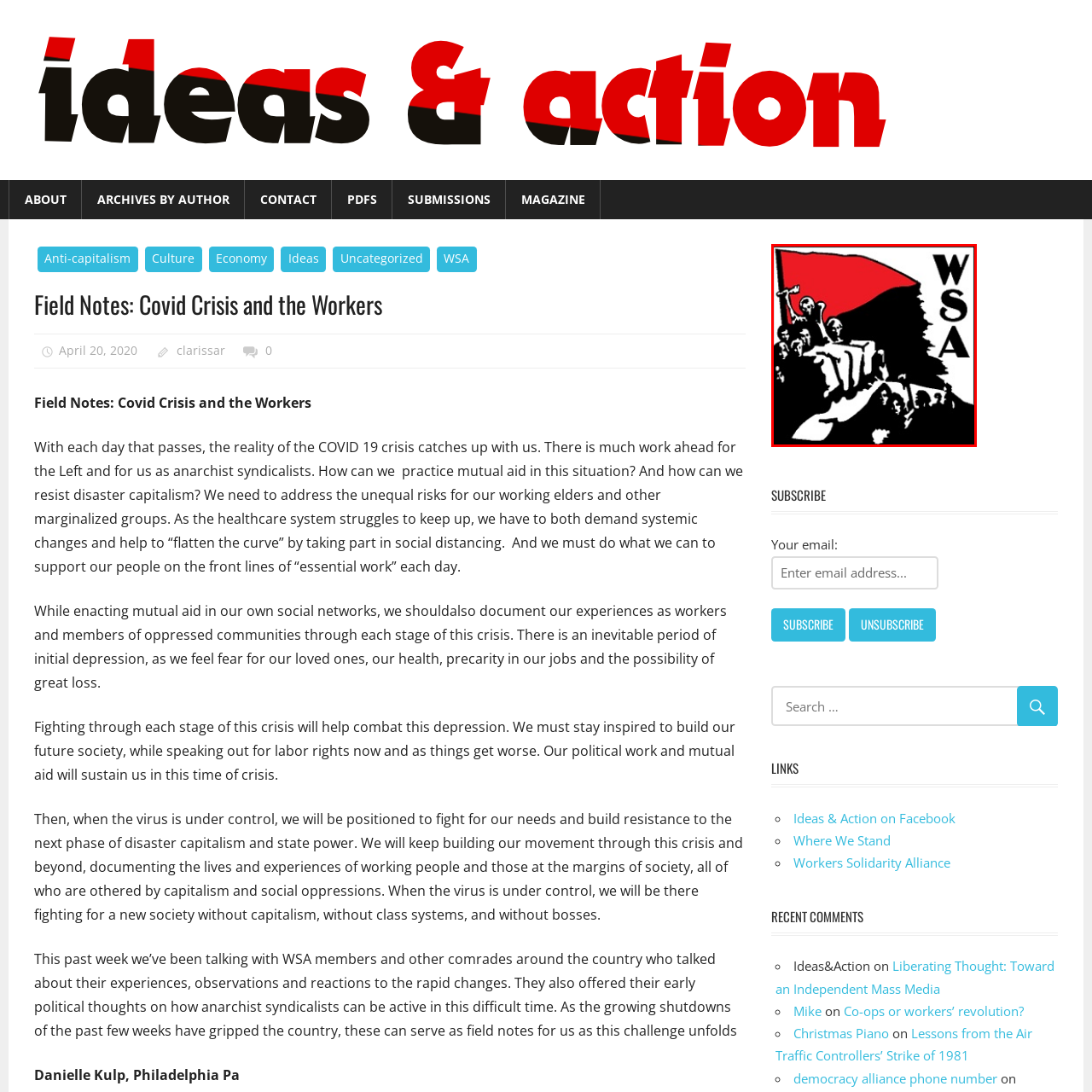Write a detailed description of the image enclosed in the red-bordered box.

The image features a striking emblem representing the Workers Solidarity Alliance (WSA). It depicts a group of figures, raised fists, and a prominent red flag, symbolizing solidarity and resistance. The bold contrast of black and red colors emphasizes the alliance's commitment to workers' rights, mutual aid, and anarchist principles, particularly relevant during times of crisis like the COVID-19 pandemic. The design captures the collective spirit of workers uniting for social justice and systemic change, showcasing the WSA's dedication to fighting against disaster capitalism and advocating for a self-managed society.